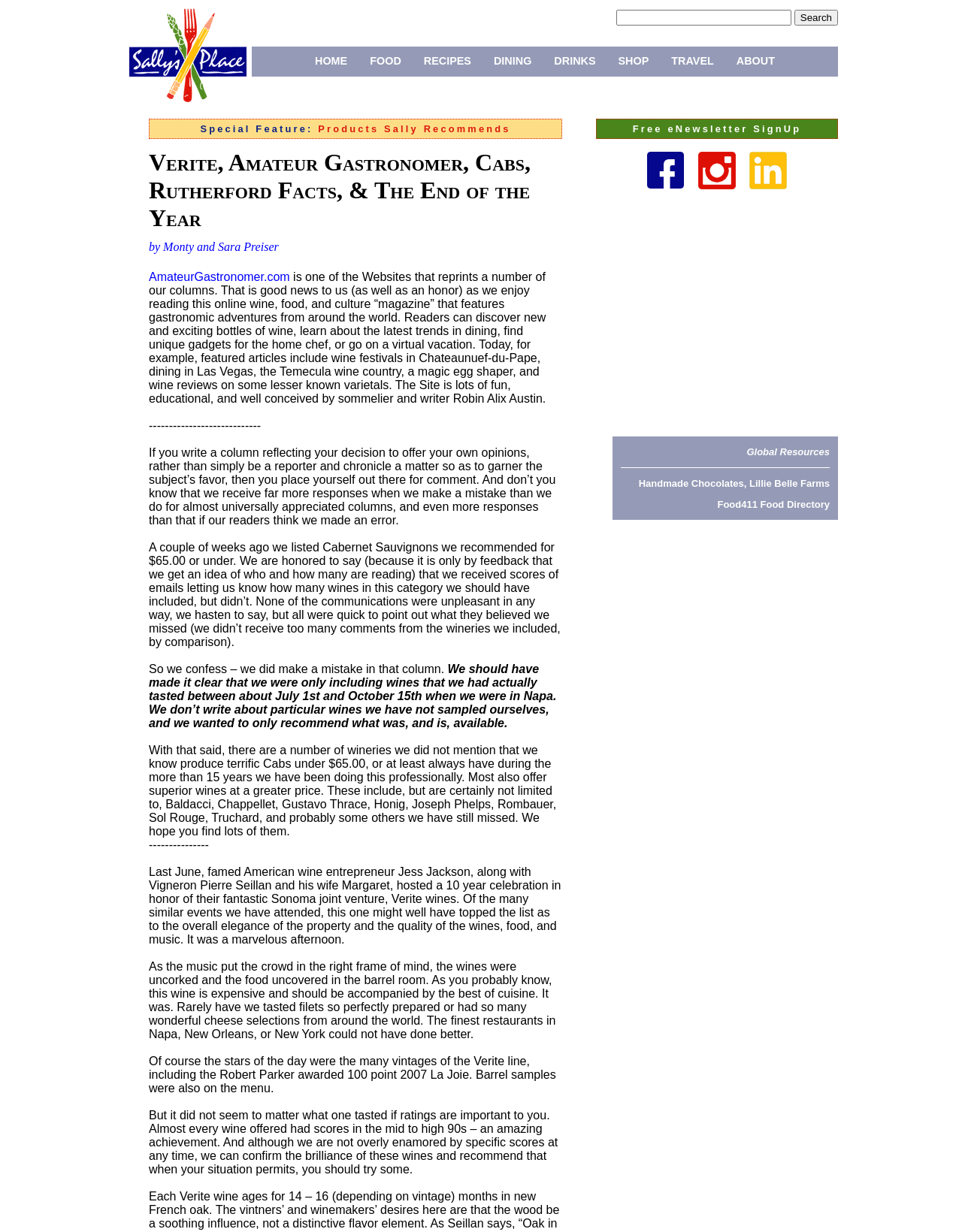What is the name of the wine joint venture mentioned in the article?
Provide an in-depth and detailed explanation in response to the question.

The article mentions a wine joint venture between Jess Jackson, Vigneron Pierre Seillan, and his wife Margaret, which is called Verite wines. This is mentioned in the context of a 10-year celebration of the joint venture.